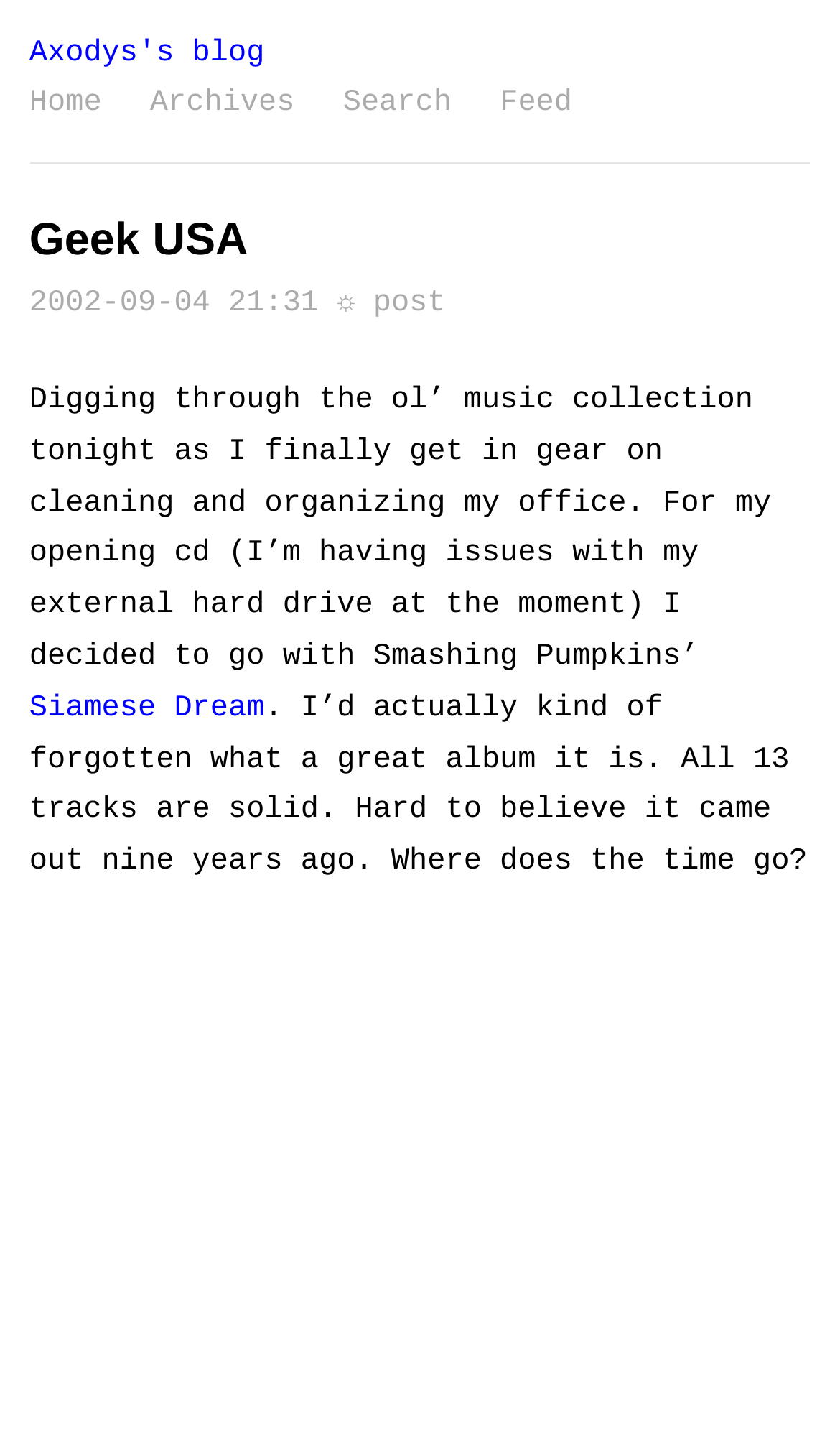Use a single word or phrase to answer this question: 
How long ago was the album released?

Nine years ago